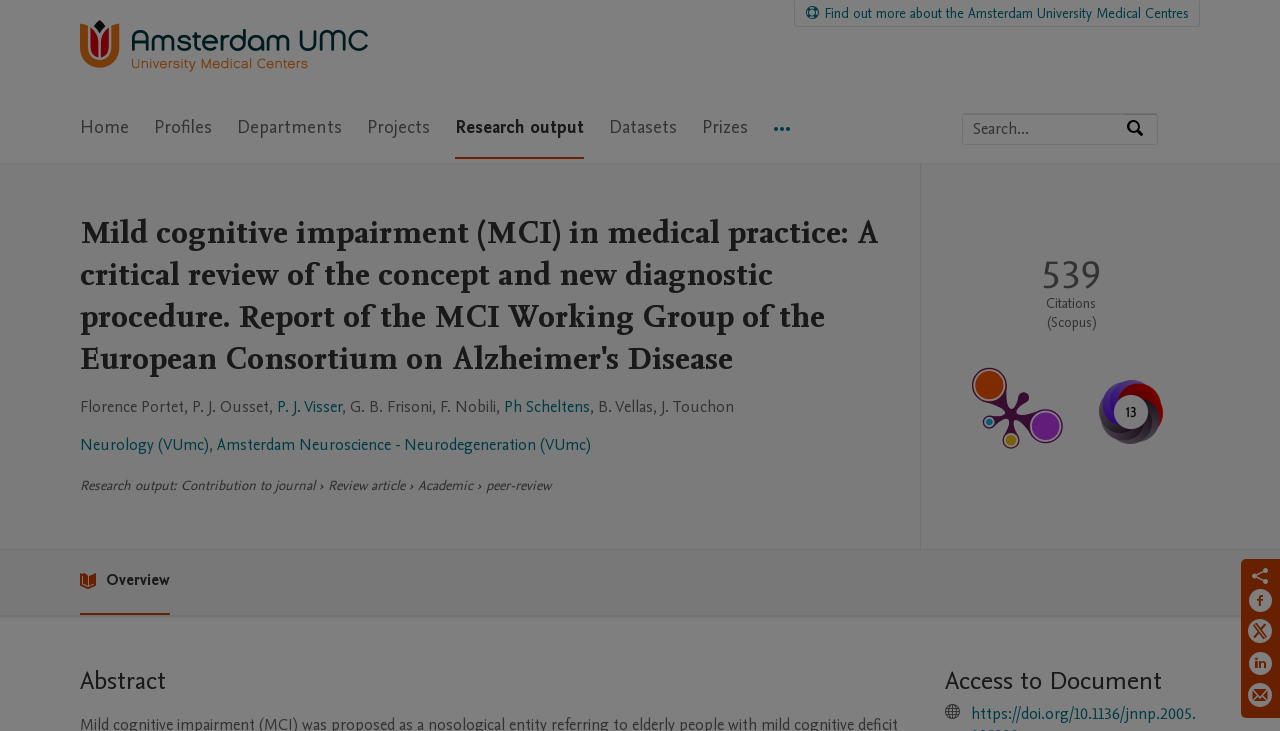Determine the title of the webpage and give its text content.

Mild cognitive impairment (MCI) in medical practice: A critical review of the concept and new diagnostic procedure. Report of the MCI Working Group of the European Consortium on Alzheimer's Disease